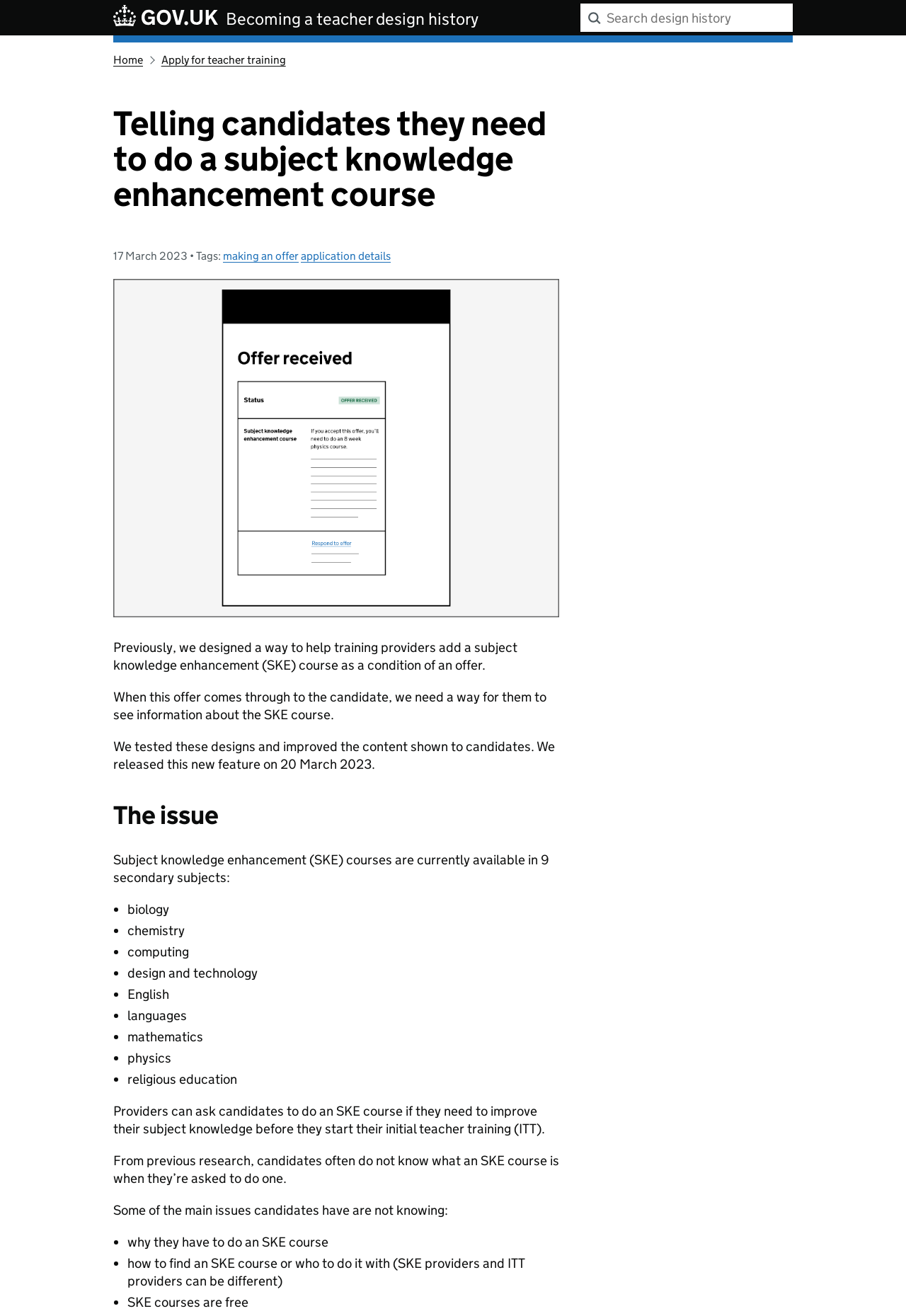When was the new feature for showing SKE course information to candidates released?
Please utilize the information in the image to give a detailed response to the question.

The webpage states that the new feature was released on 20 March 2023, which is when the design improvement for showing SKE course information to candidates was implemented.